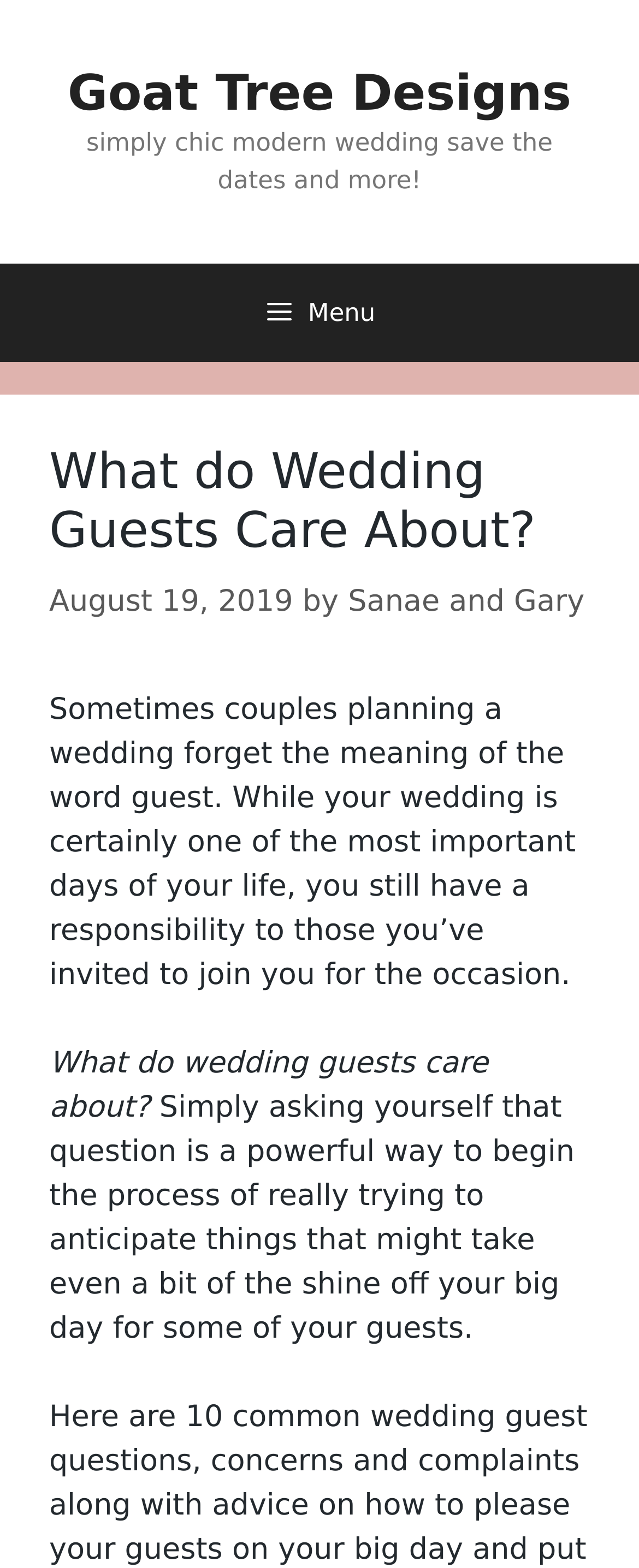Generate a comprehensive description of the webpage content.

The webpage is about wedding planning, specifically focusing on what wedding guests care about. At the top of the page, there is a banner with a link to "Goat Tree Designs" and a tagline "simply chic modern wedding save the dates and more!" Below the banner, there is a primary navigation menu with a button labeled "Menu" that expands to reveal a dropdown menu.

The main content of the page is divided into sections, with a heading "What do Wedding Guests Care About?" at the top. Below the heading, there is a timestamp "August 19, 2019" and an author credit "by Sanae and Gary". The main article begins with a paragraph of text that discusses the importance of considering the needs of wedding guests. The text is followed by a subheading "What do wedding guests care about?" and another paragraph that explores the idea of anticipating the needs of guests to ensure a enjoyable experience.

Throughout the page, the text is arranged in a clear and readable format, with headings and paragraphs that flow logically from one to another. There are no images on the page, but the use of headings and whitespace creates a clean and organized layout.